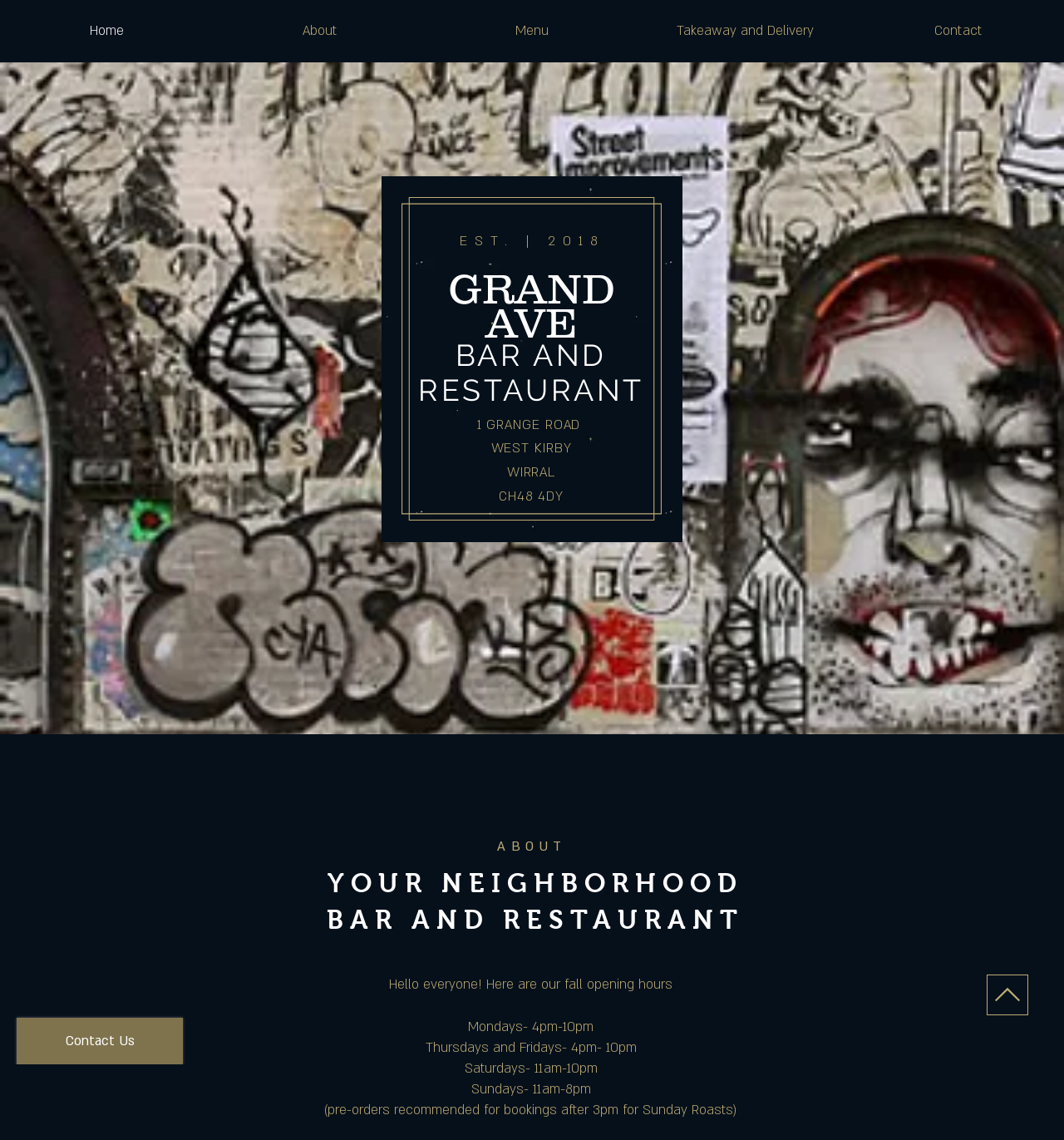Please reply to the following question using a single word or phrase: 
What are the opening hours on Mondays?

4pm-10pm